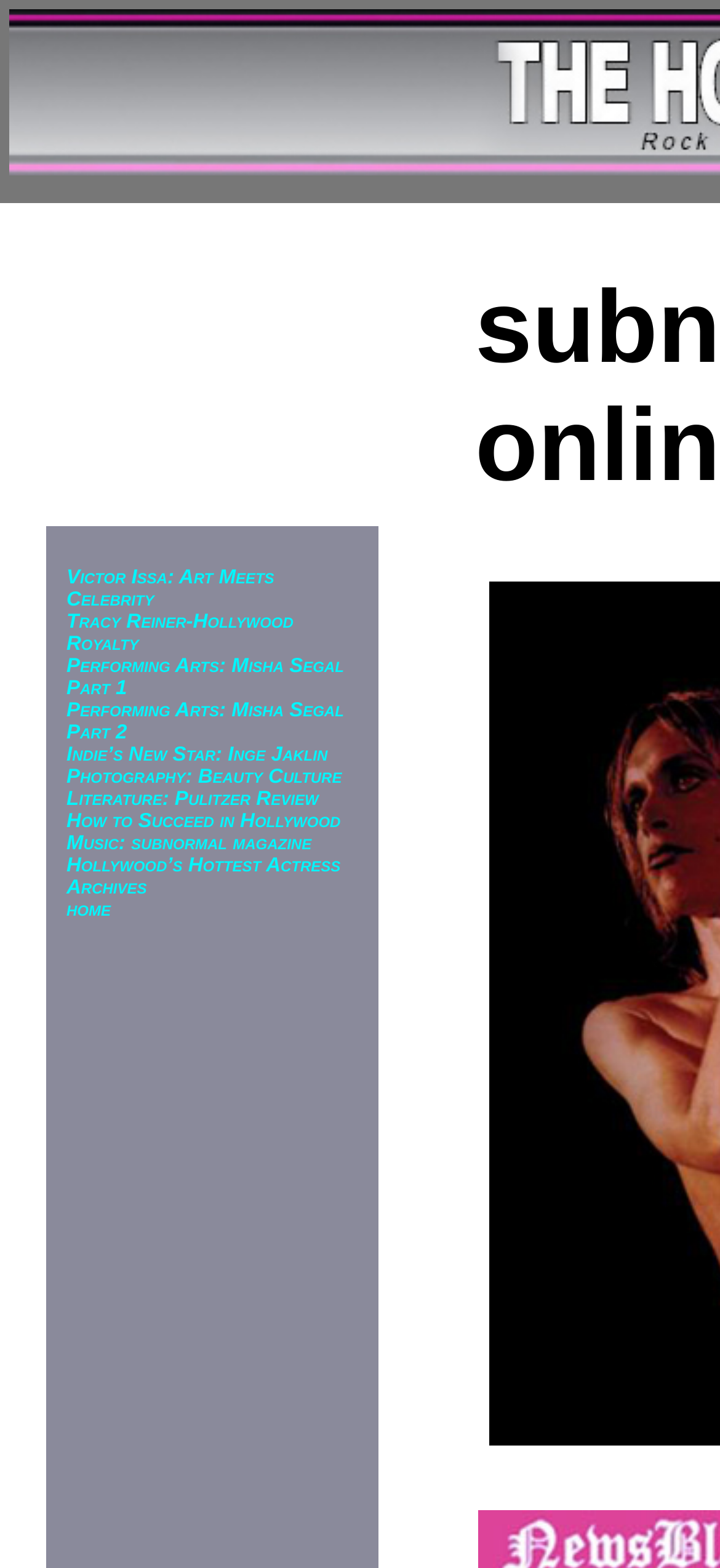Is there a section dedicated to literature on this website?
From the details in the image, answer the question comprehensively.

The presence of the link 'Literature: Pulitzer Review' indicates that there is a section dedicated to literature on this website, specifically featuring a Pulitzer review.